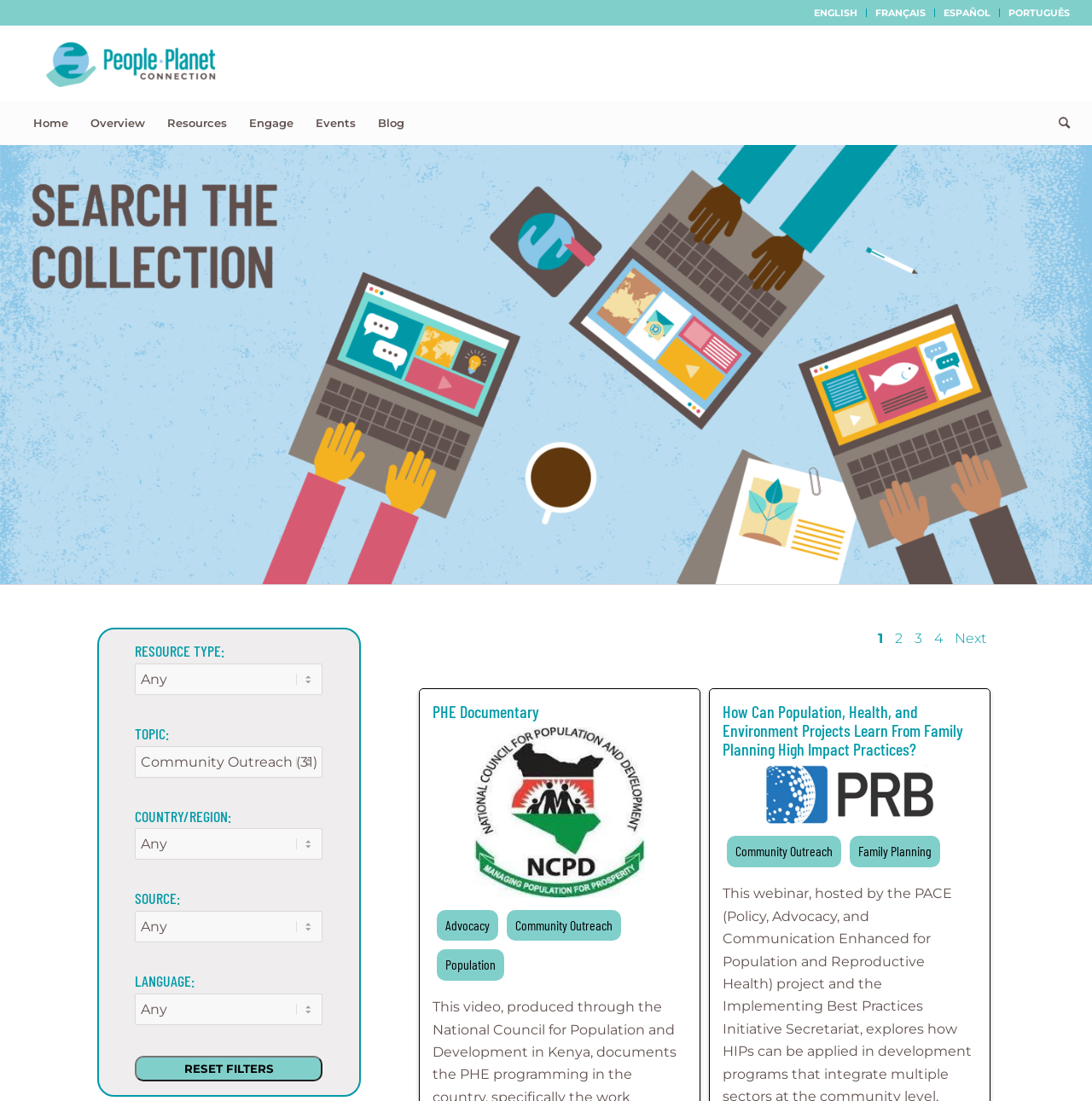Locate the bounding box coordinates of the clickable region to complete the following instruction: "go to LJMU Student Law Journal homepage."

None